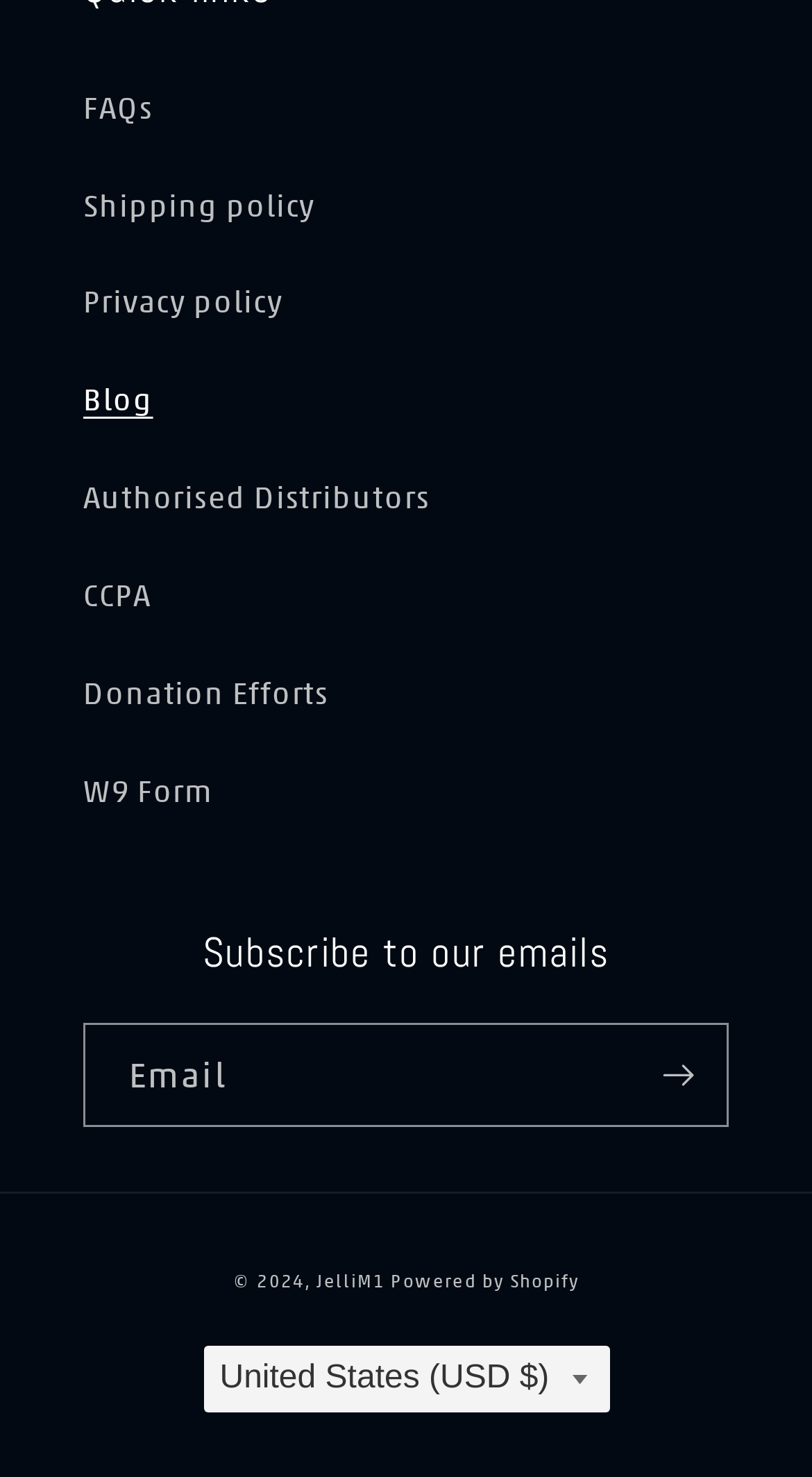What is the copyright year?
Based on the image, answer the question with as much detail as possible.

The copyright year is mentioned as '© 2024' in the footer section of the webpage.